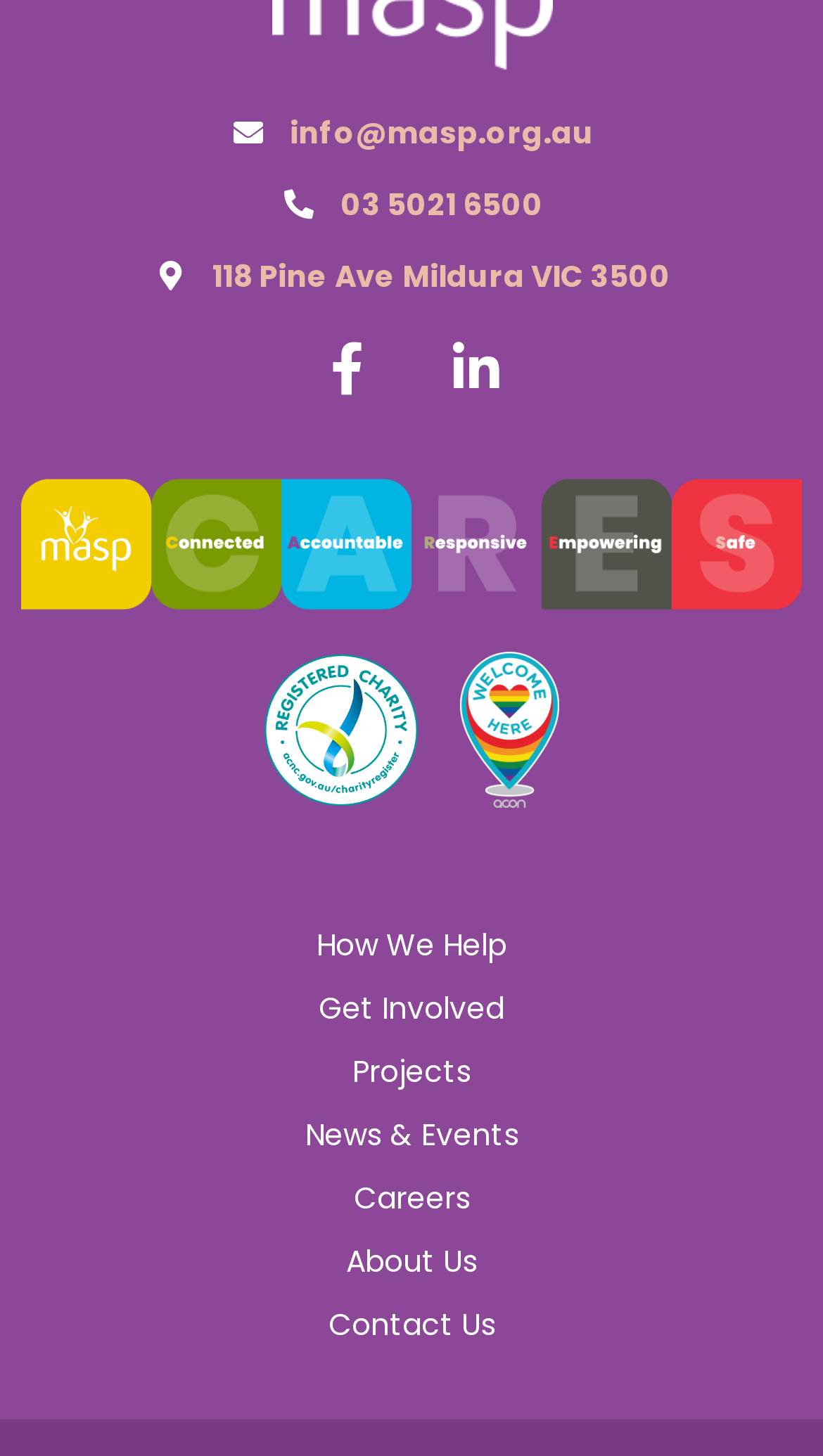What is the address of the organization?
Use the information from the screenshot to give a comprehensive response to the question.

The address can be found at the top of the webpage, which is '118 Pine Ave Mildura VIC 3500'. This is likely the physical address of the organization.